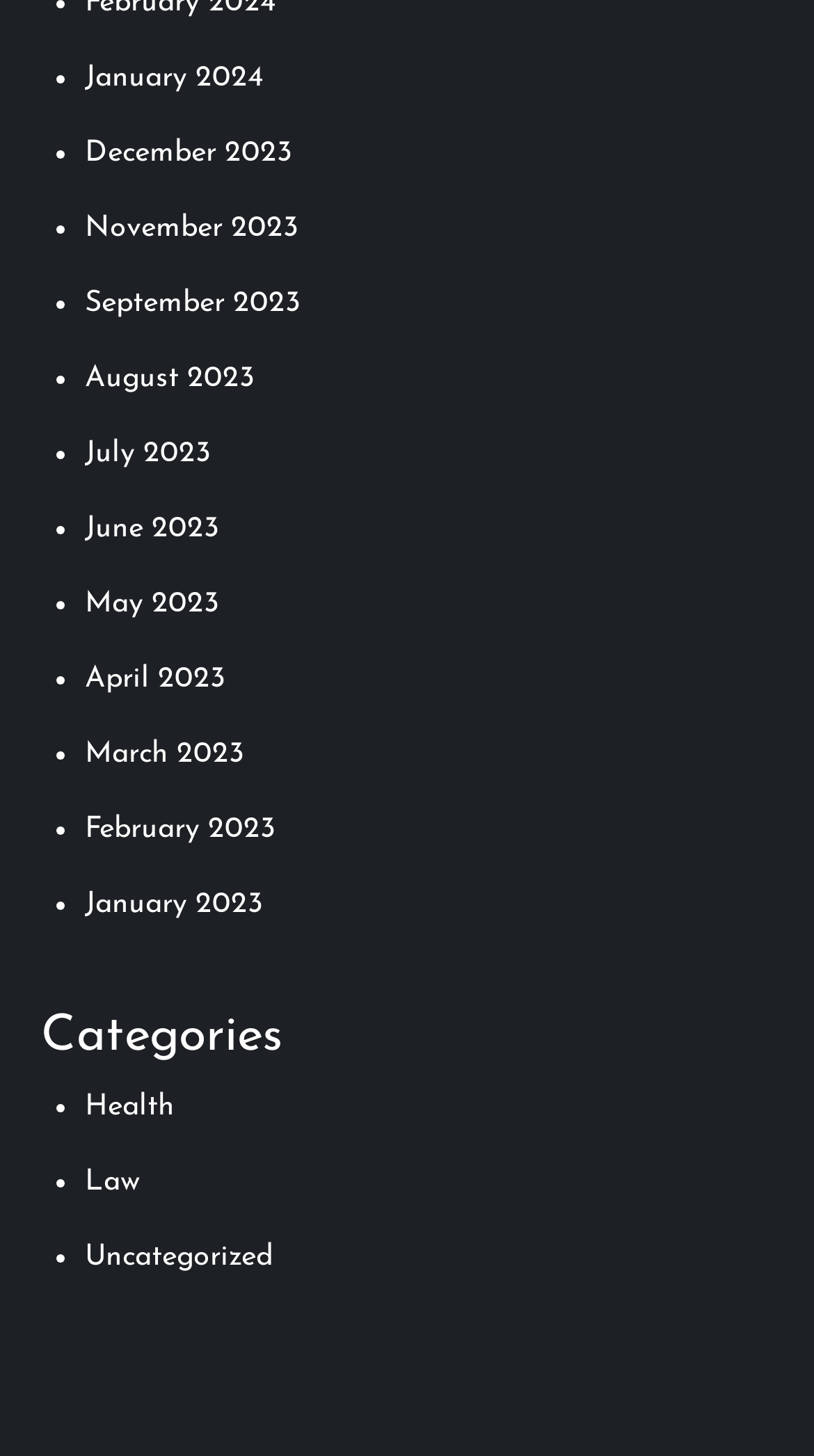Specify the bounding box coordinates of the element's region that should be clicked to achieve the following instruction: "View January 2024". The bounding box coordinates consist of four float numbers between 0 and 1, in the format [left, top, right, bottom].

[0.104, 0.043, 0.322, 0.064]